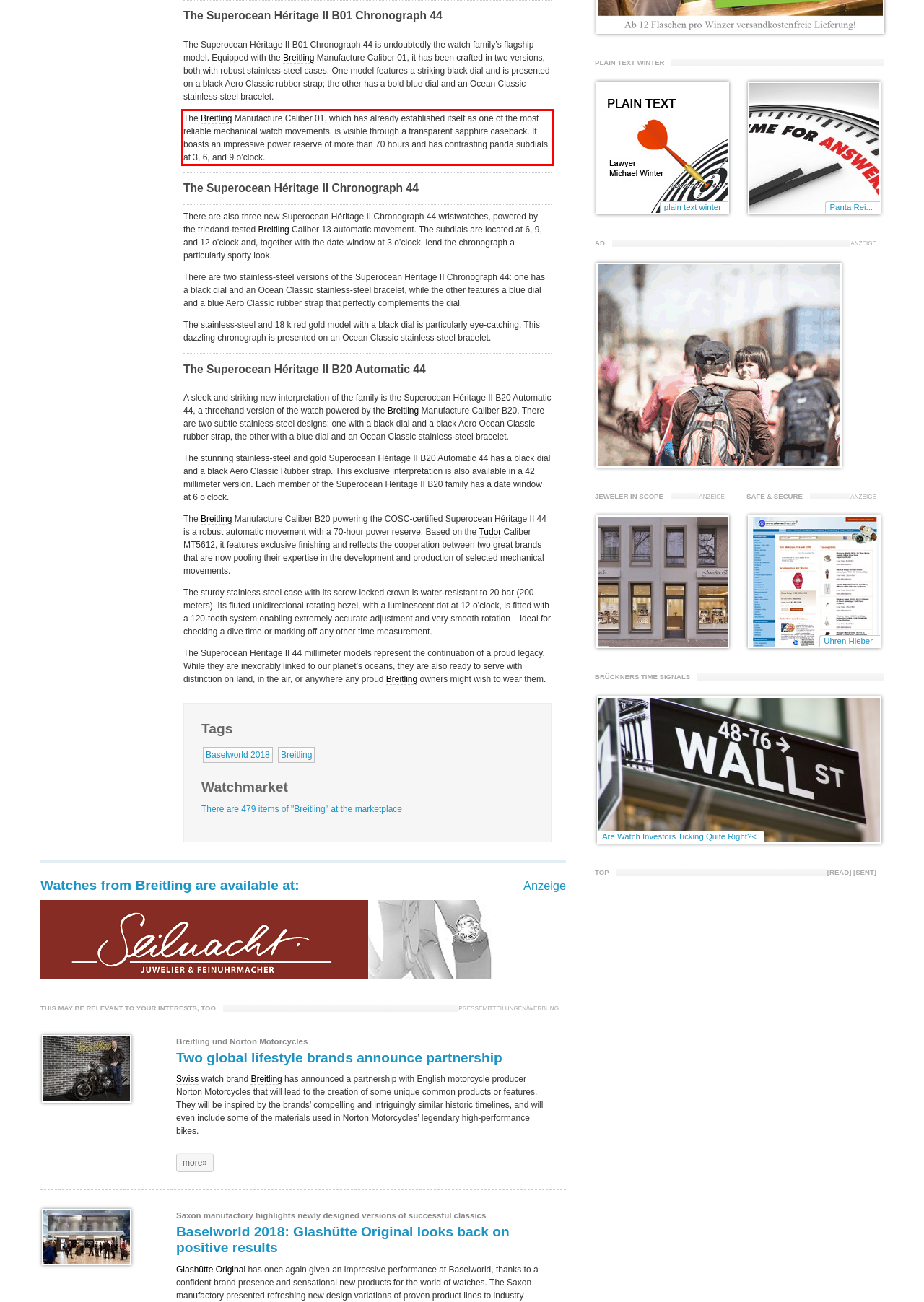Please examine the webpage screenshot and extract the text within the red bounding box using OCR.

The Breitling Manufacture Caliber 01, which has already established itself as one of the most reliable mechanical watch movements, is visible through a transparent sapphire caseback. It boasts an impressive power reserve of more than 70 hours and has contrasting panda subdials at 3, 6, and 9 o’clock.